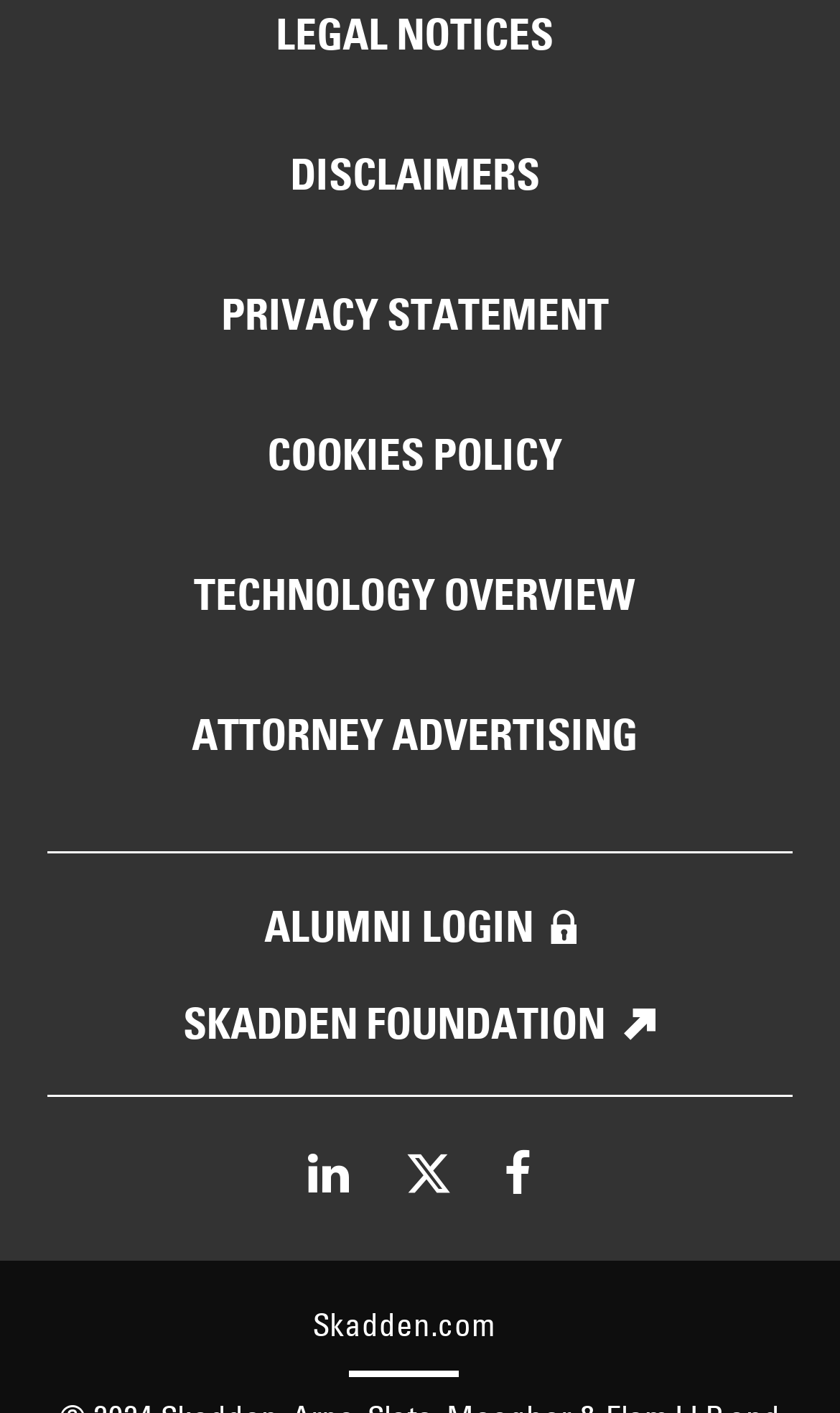What is the last link on the webpage?
Refer to the image and provide a concise answer in one word or phrase.

Skadden.com